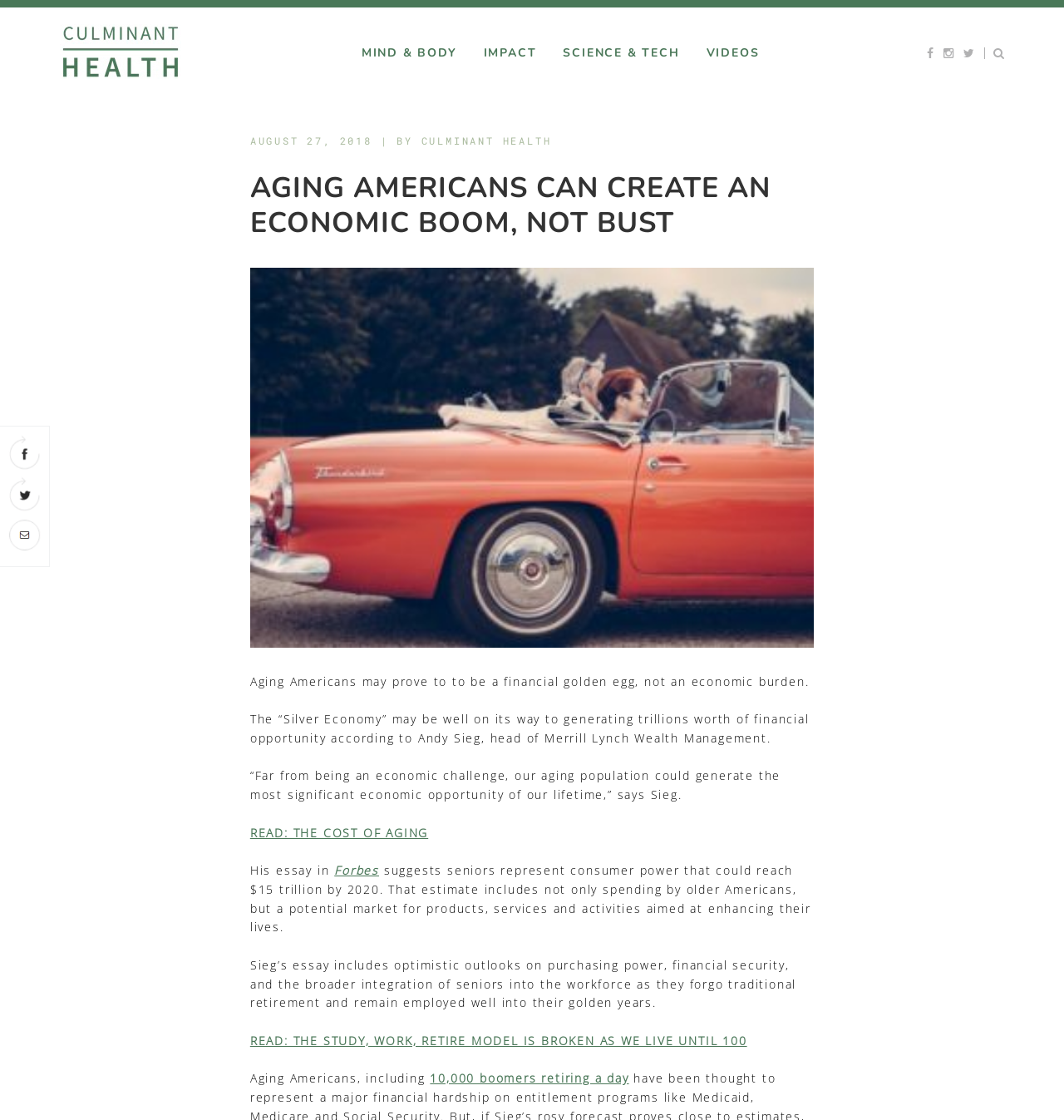Determine the bounding box coordinates of the region that needs to be clicked to achieve the task: "Visit Forbes by clicking on the link".

[0.314, 0.77, 0.356, 0.784]